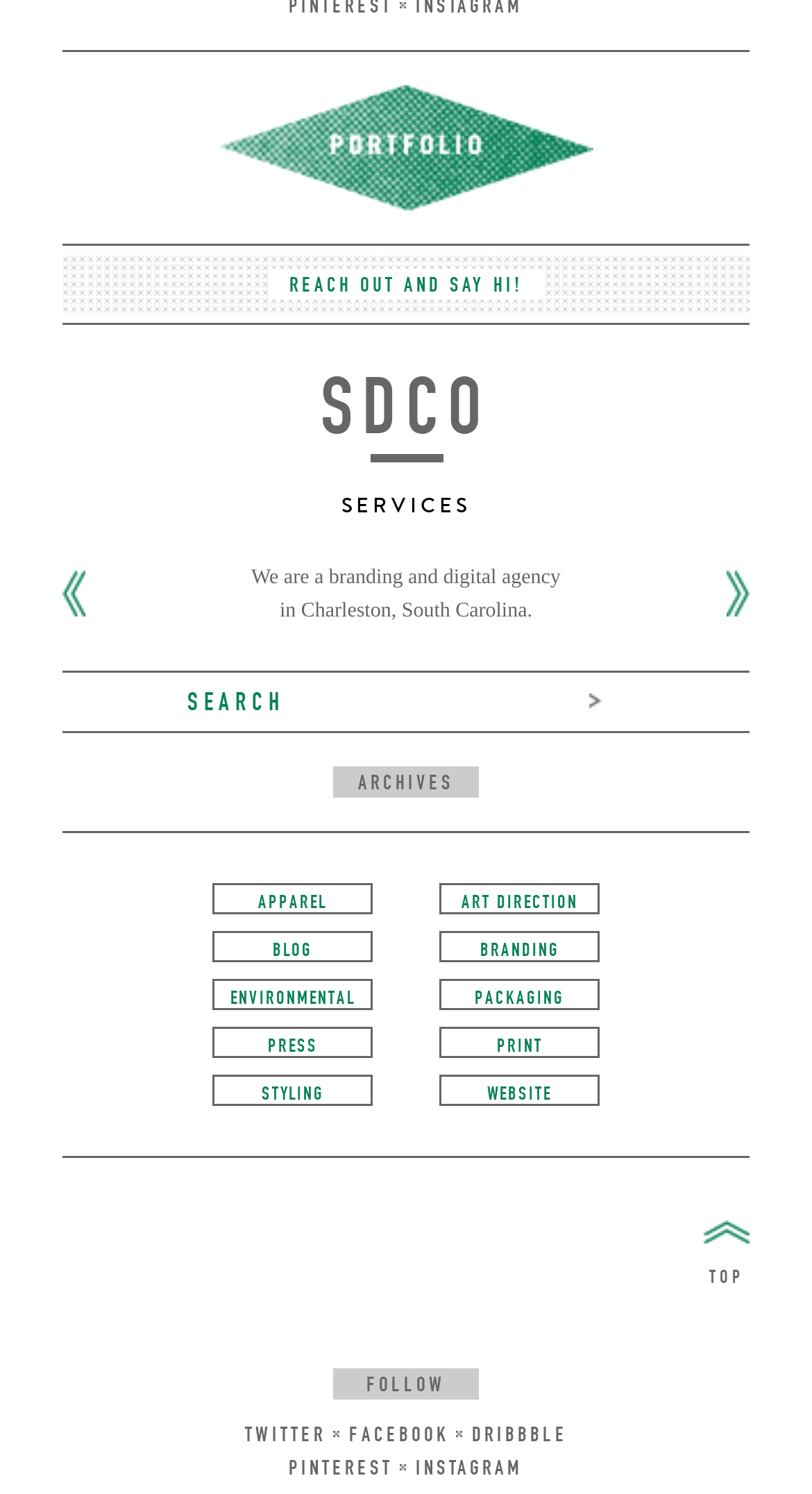Could you provide the bounding box coordinates for the portion of the screen to click to complete this instruction: "Go to the top of the page"?

[0.867, 0.817, 0.923, 0.863]